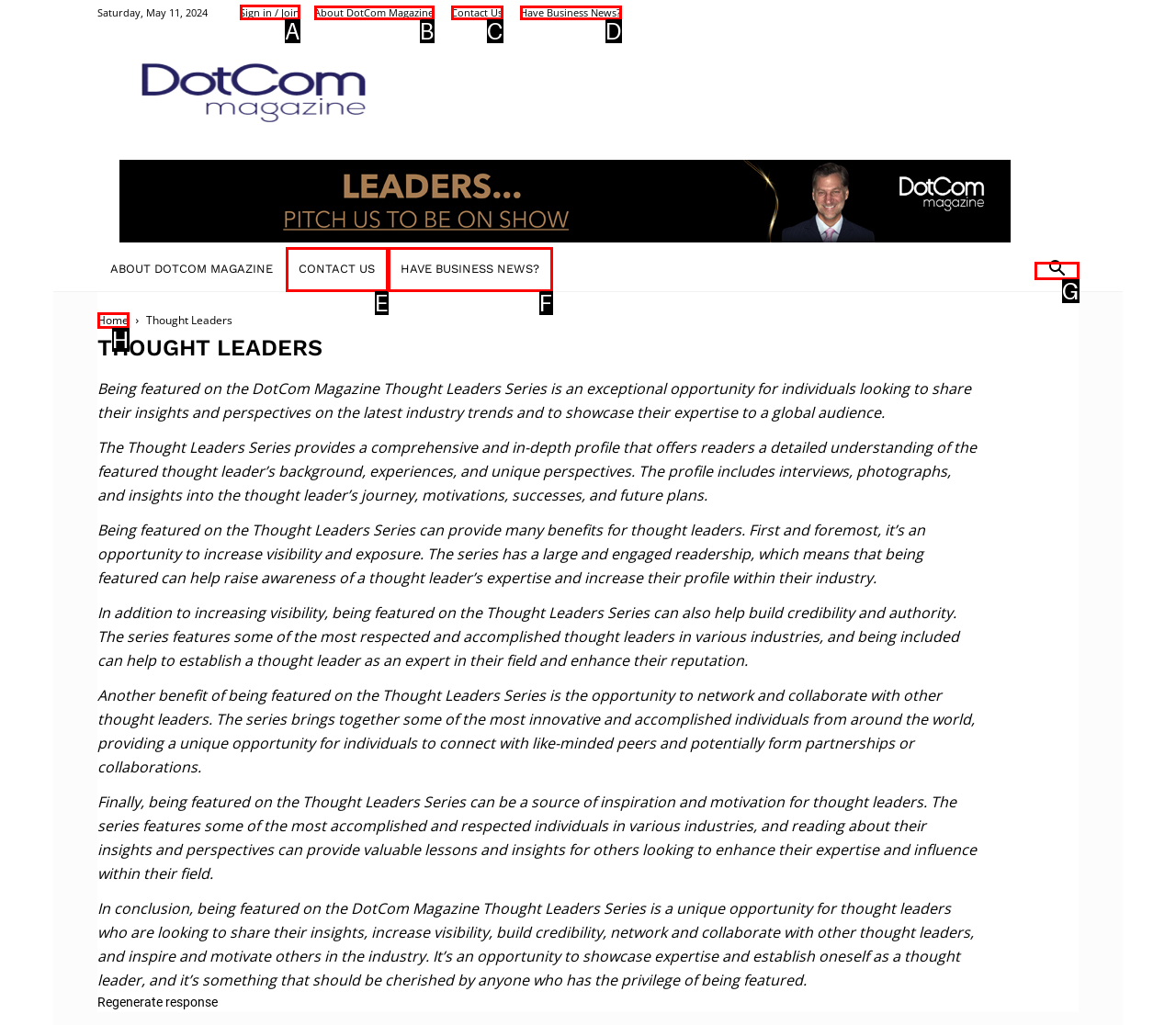Tell me which one HTML element I should click to complete the following instruction: Sign in or join the community
Answer with the option's letter from the given choices directly.

A